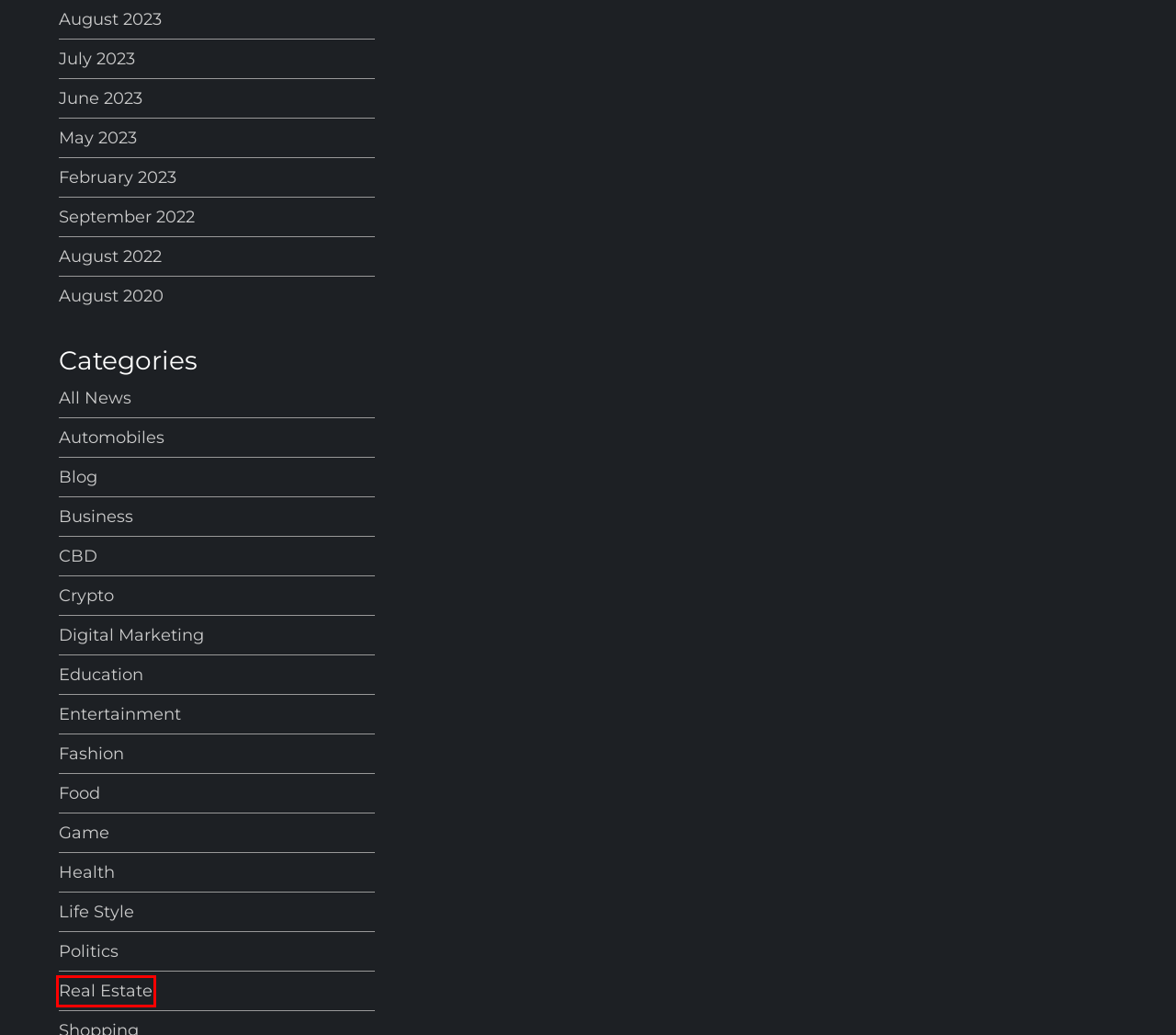Look at the given screenshot of a webpage with a red rectangle bounding box around a UI element. Pick the description that best matches the new webpage after clicking the element highlighted. The descriptions are:
A. Digital Marketing – Instantmagazine
B. June 2023 – Instantmagazine
C. Real Estate – Instantmagazine
D. August 2022 – Instantmagazine
E. Entertainment – Instantmagazine
F. July 2023 – Instantmagazine
G. CBD – Instantmagazine
H. Automobiles – Instantmagazine

C